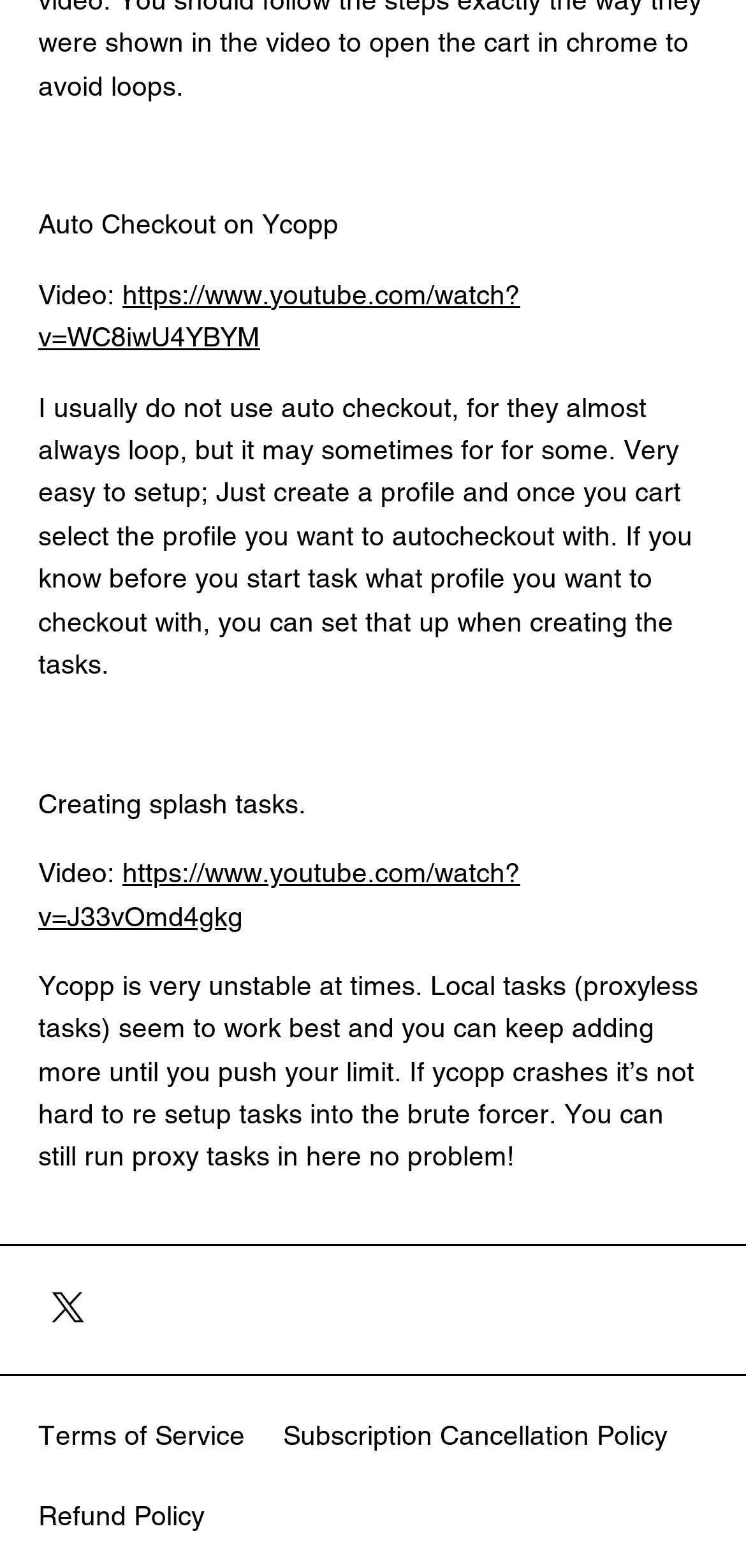Look at the image and give a detailed response to the following question: What is the topic of the video?

The topic of the video is mentioned in the StaticText element with the text 'Auto Checkout on Ycopp' which is located at the top of the webpage.